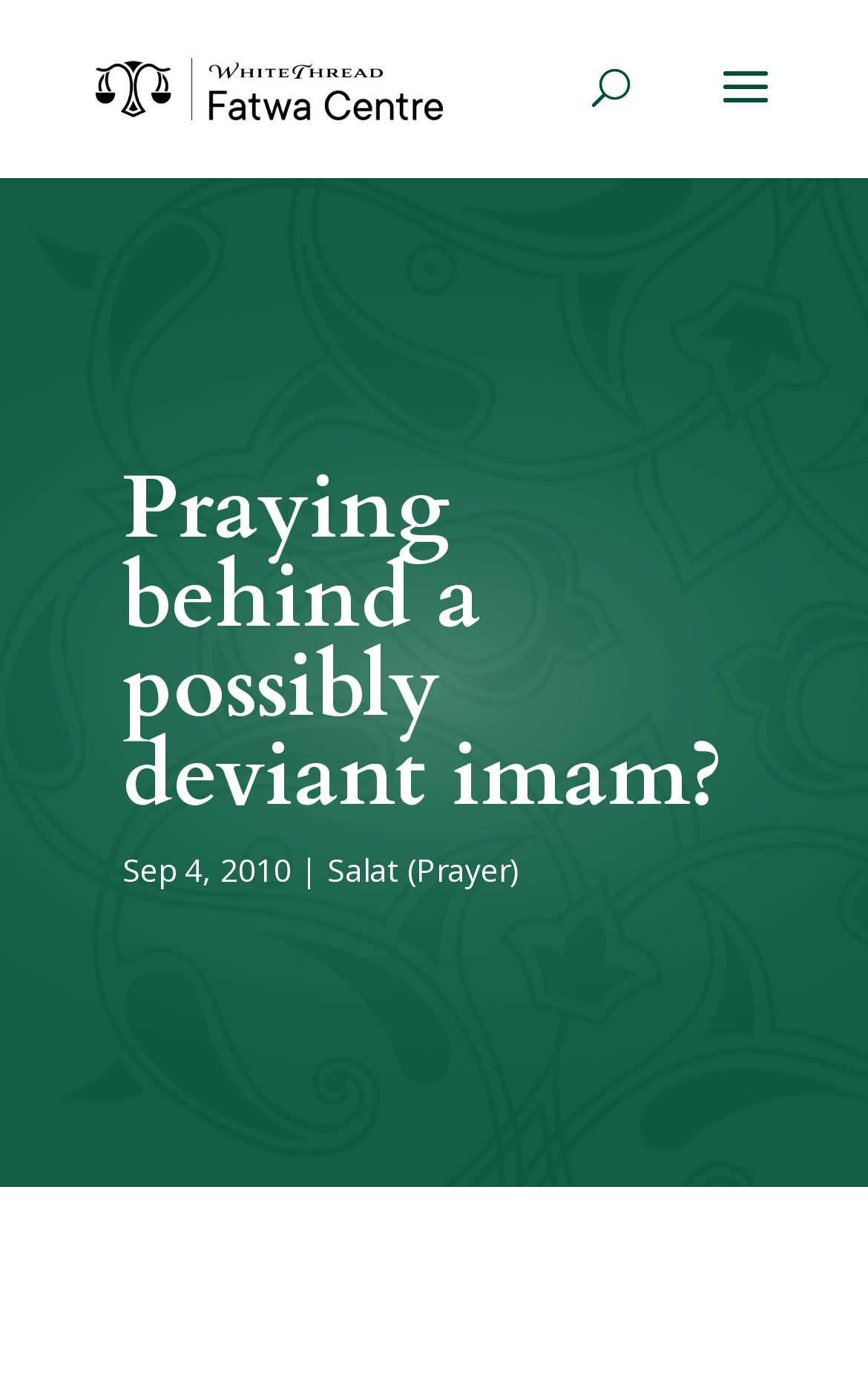What is the name of the website?
Please answer the question as detailed as possible.

I found the name of the website by looking at the link element that says 'WhiteThread Fatwa Centre' which is located at the top of the page.